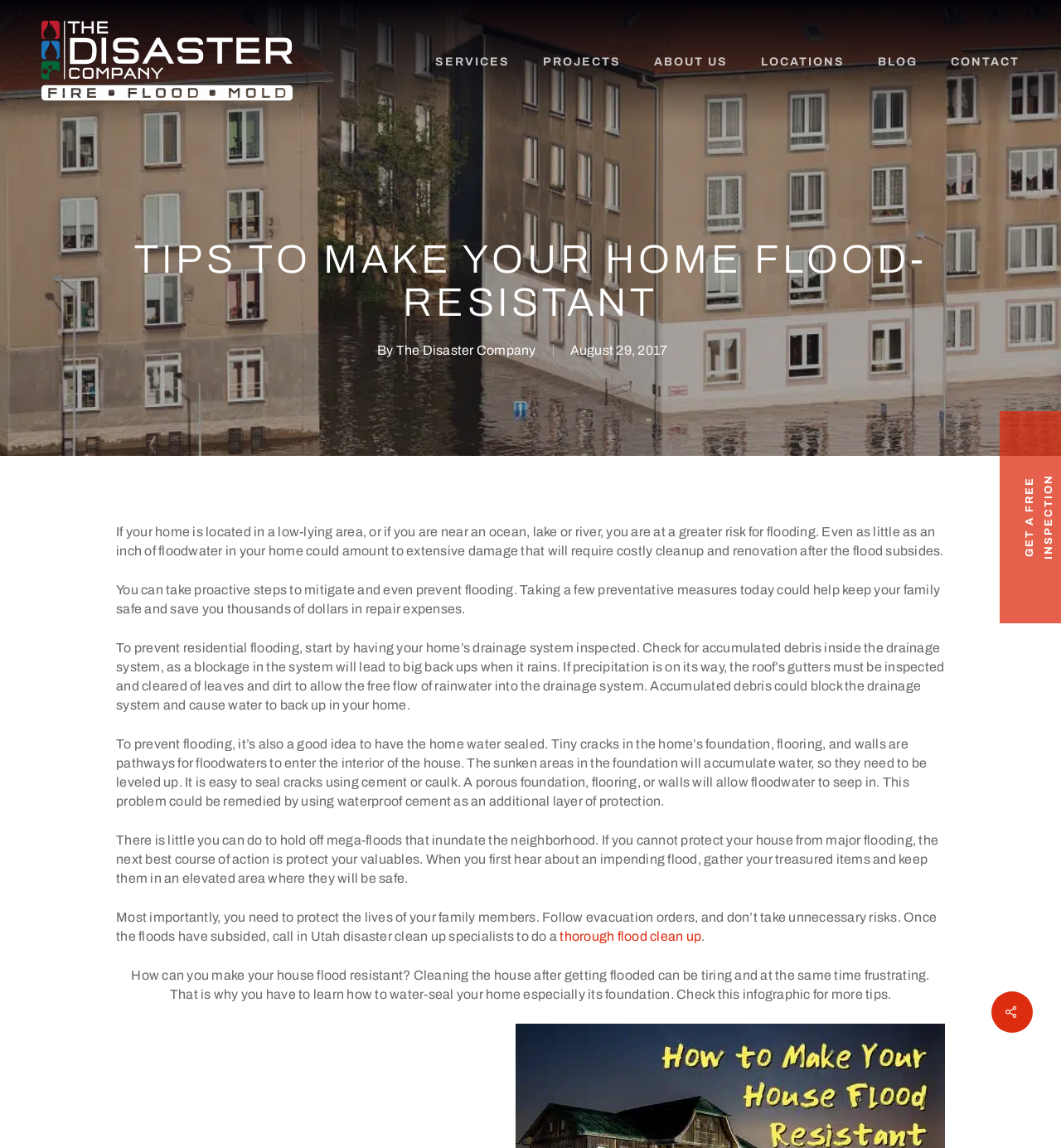What is the company name?
Based on the image, answer the question with as much detail as possible.

The company name can be found in the top-left corner of the webpage, where it is written as 'The Disaster Company' in multiple images and a link.